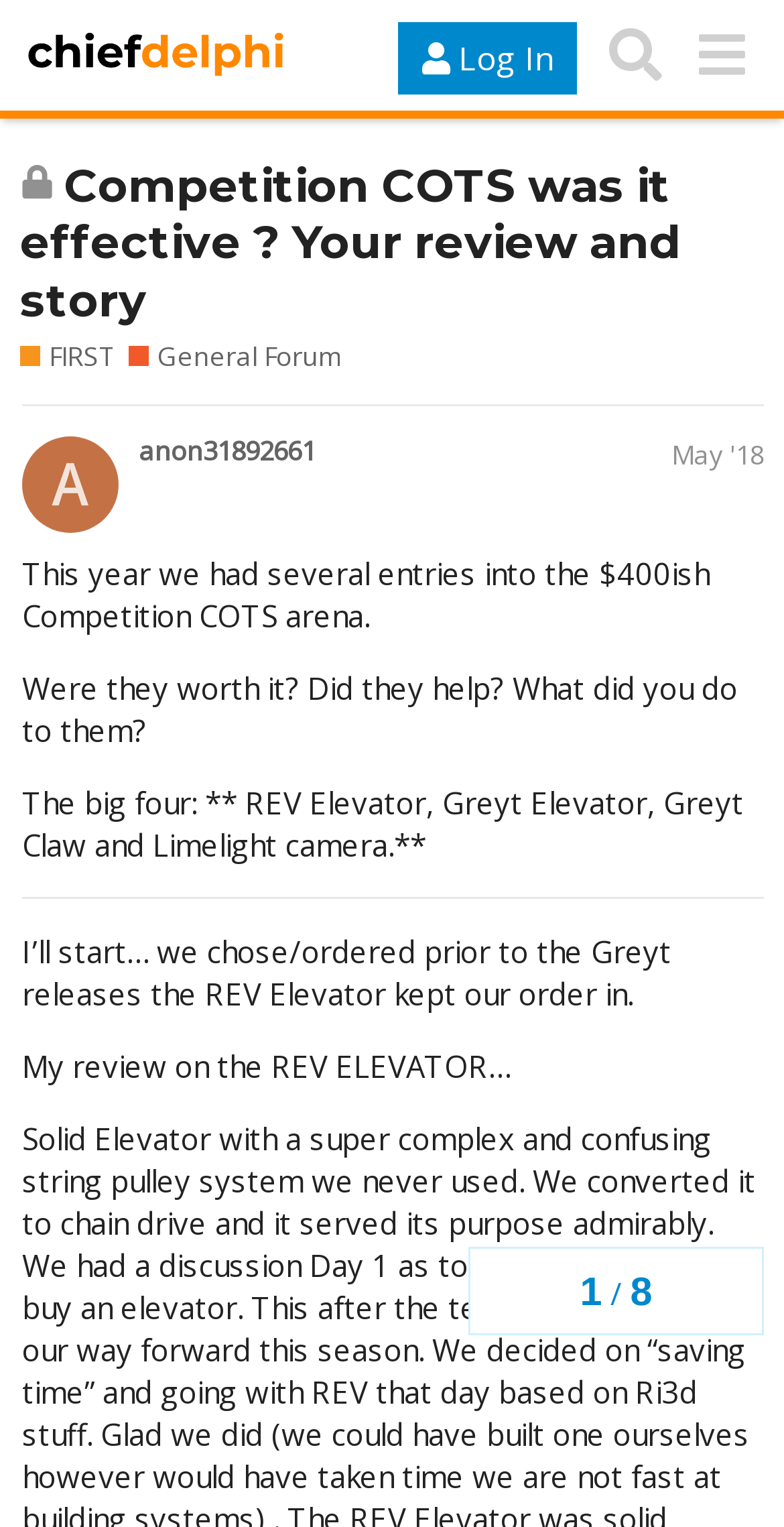Given the description of a UI element: "FIRST", identify the bounding box coordinates of the matching element in the webpage screenshot.

[0.026, 0.221, 0.144, 0.245]